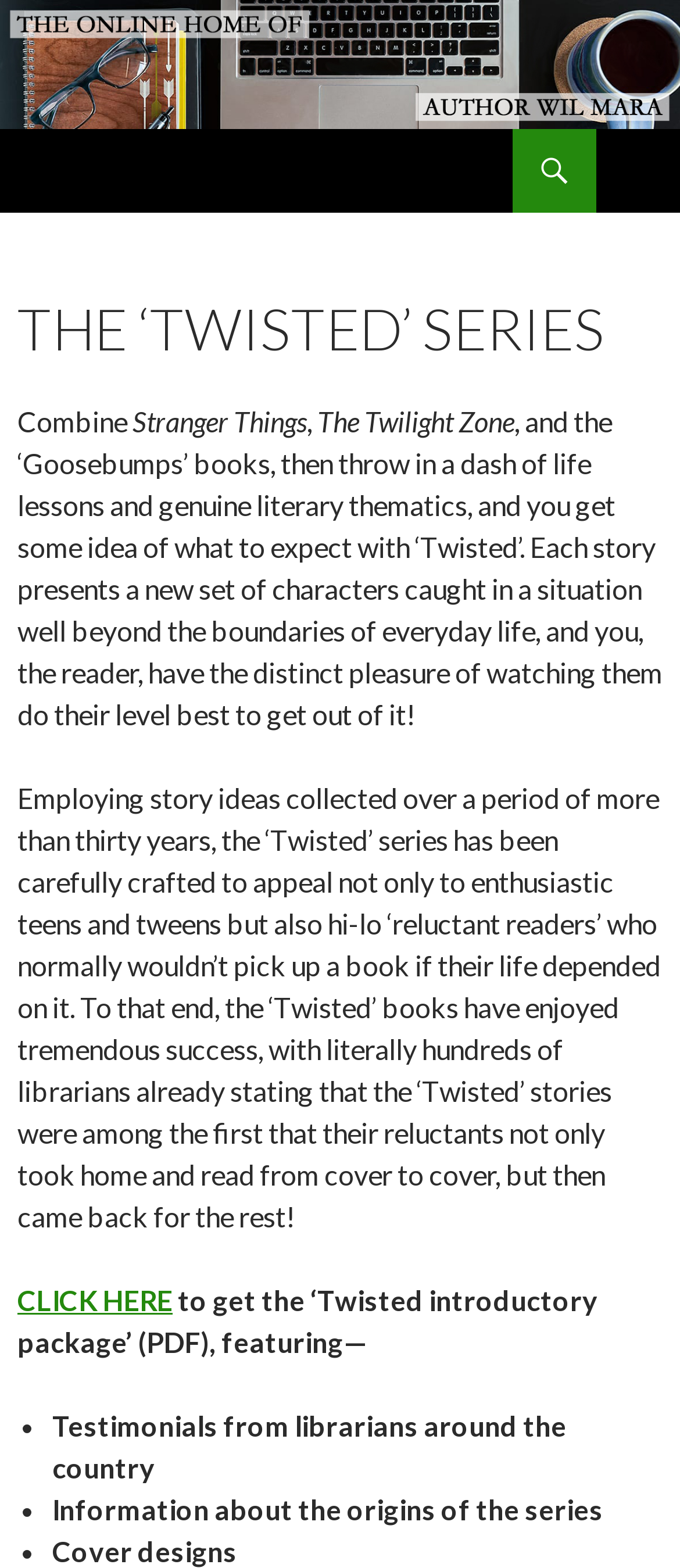Offer a detailed explanation of the webpage layout and contents.

The webpage is the official website of author Wil Mara, specifically dedicated to his "Twisted" series. At the top, there is a logo image and a link to the website's homepage. Below the logo, there is a heading that reads "Web Site of Author Wil Mara". 

On the top-right corner, there is a search link that allows users to search the website. Next to the search link, there is a "SKIP TO CONTENT" link. 

The main content of the webpage is divided into sections. The first section has a heading that reads "THE ‘TWISTED’ SERIES". Below the heading, there is a descriptive paragraph that explains the series, comparing it to popular works like Stranger Things and The Twilight Zone. The paragraph also mentions that the series presents a new set of characters in each story, caught in extraordinary situations.

The next section describes the target audience of the series, including enthusiastic teens and tweens, as well as "reluctant readers". It highlights the success of the series, with many librarians praising the books for appealing to readers who normally wouldn't read.

Below this section, there is a call-to-action link that reads "CLICK HERE" to get the "Twisted introductory package" in PDF format. The package features testimonials from librarians, information about the origins of the series, and cover designs.

Overall, the webpage provides an introduction to the "Twisted" series, its target audience, and its success, with a clear call-to-action to learn more about the series.